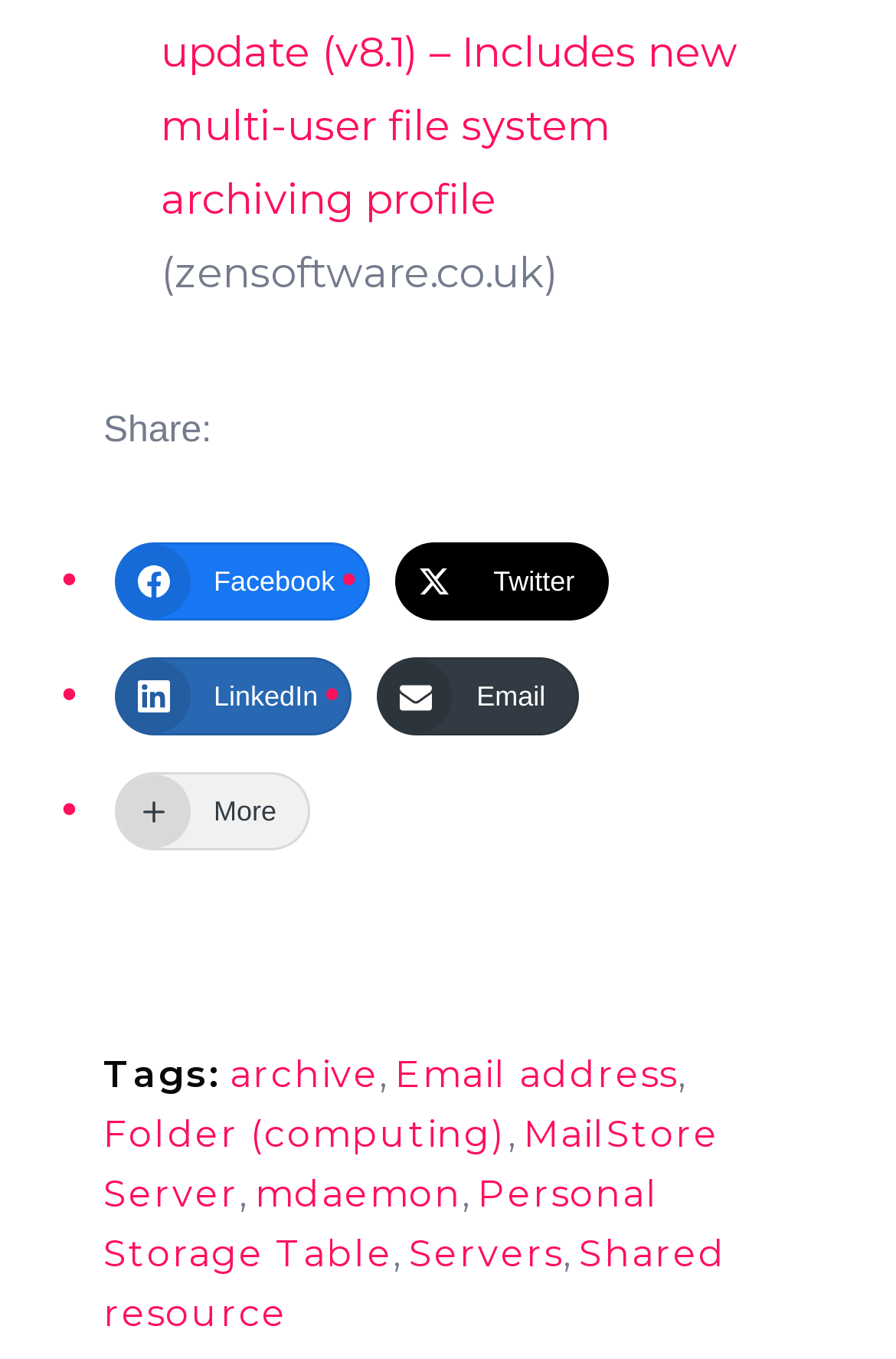Kindly determine the bounding box coordinates for the area that needs to be clicked to execute this instruction: "Explore Shared resource".

[0.115, 0.907, 0.81, 0.983]